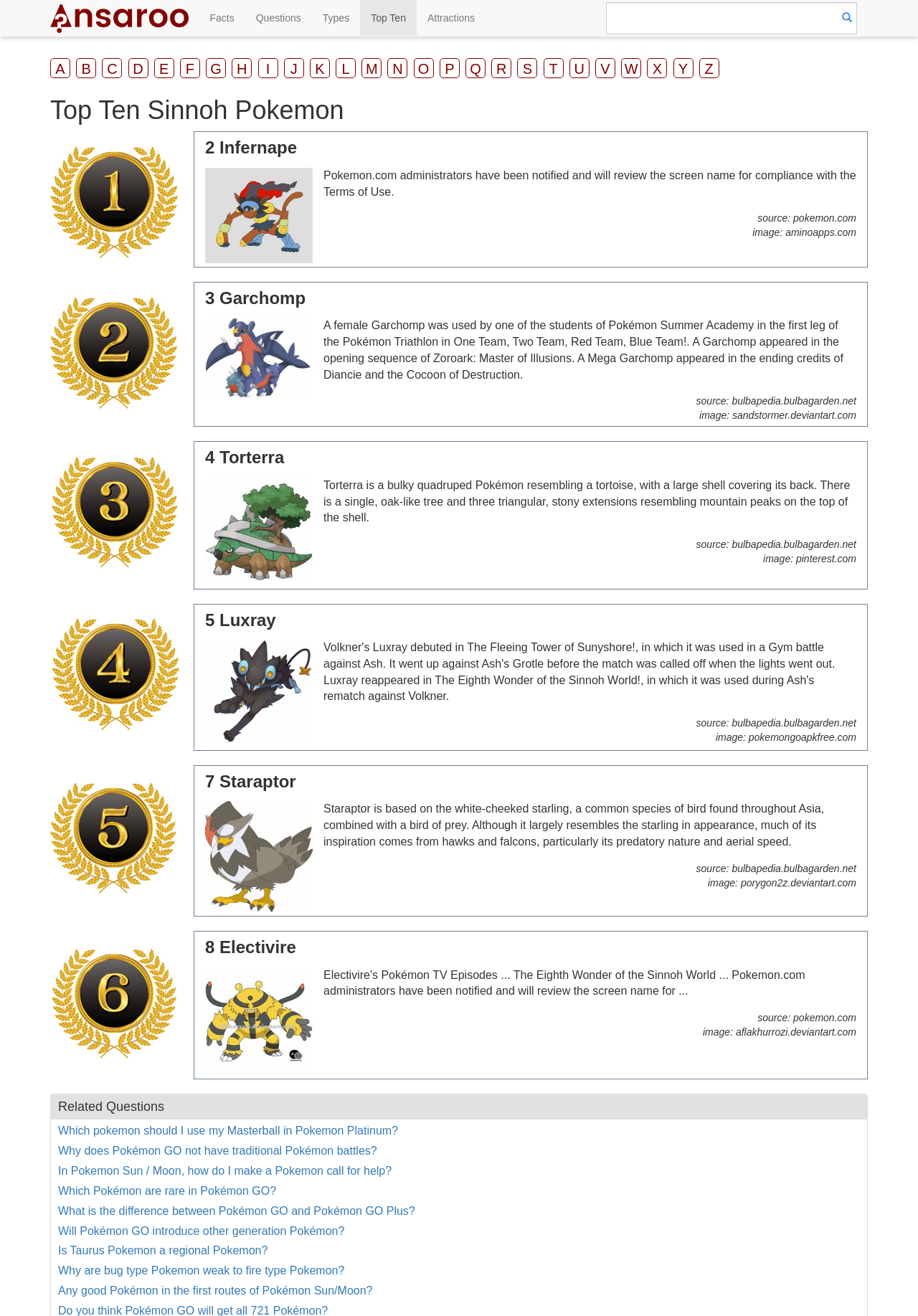How many top ten Sinnoh Pokémon are listed on the webpage?
Respond with a short answer, either a single word or a phrase, based on the image.

8